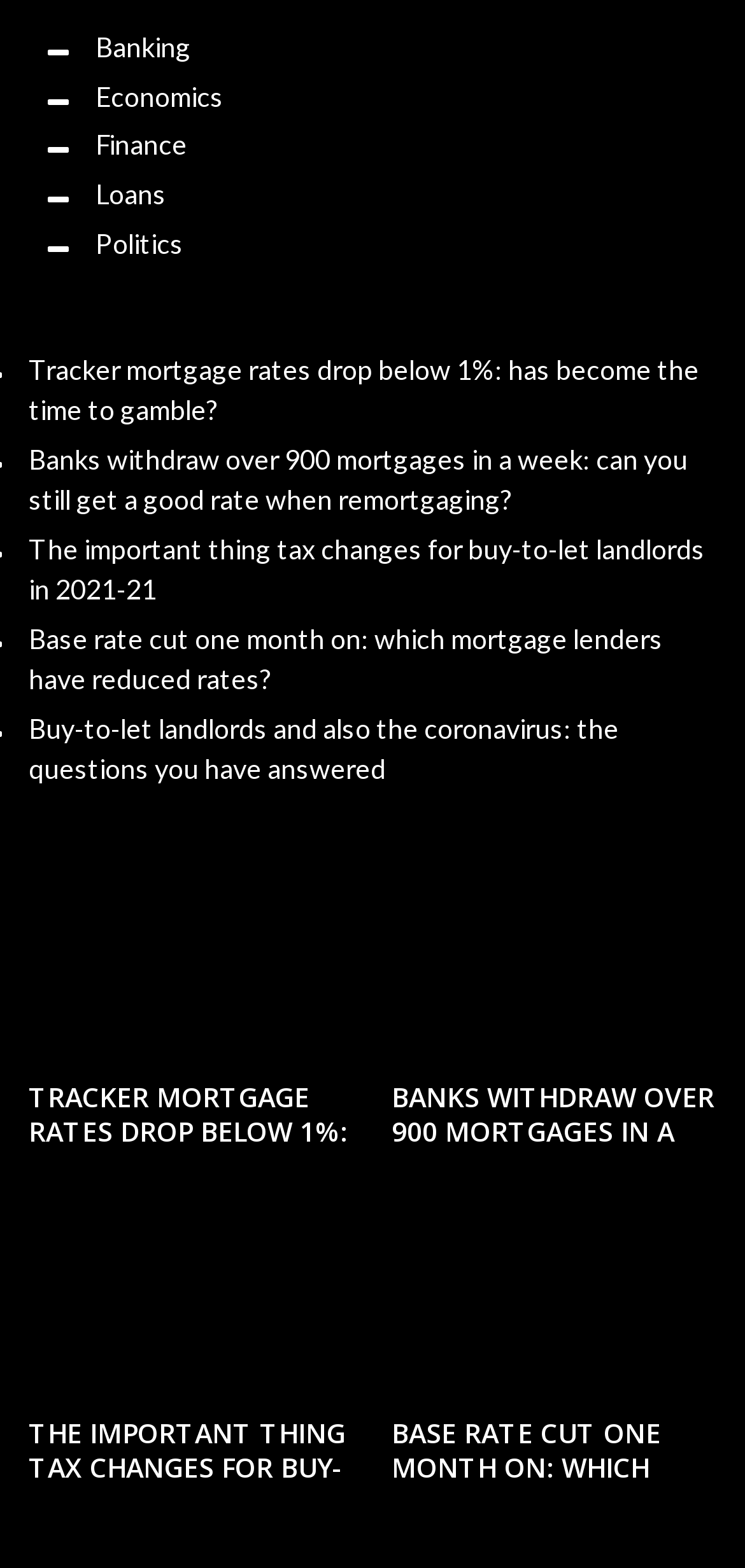From the image, can you give a detailed response to the question below:
How many articles are listed on this webpage?

By counting the number of links under the second and third complementary elements, I found that there are 5 articles listed on this webpage.